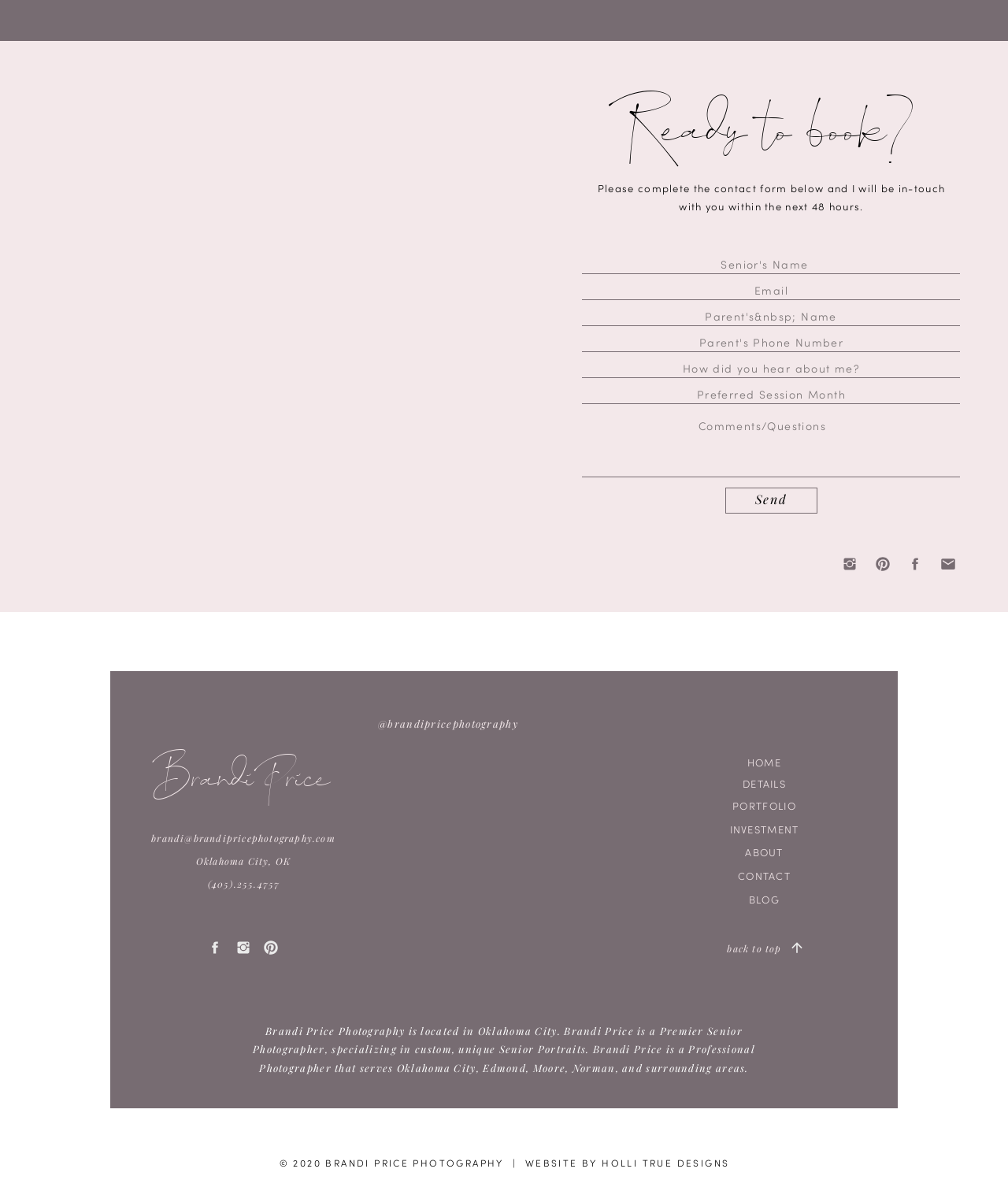Provide the bounding box coordinates, formatted as (top-left x, top-left y, bottom-right x, bottom-right y), with all values being floating point numbers between 0 and 1. Identify the bounding box of the UI element that matches the description: placeholder="Preferred Session Month"

[0.579, 0.323, 0.952, 0.339]